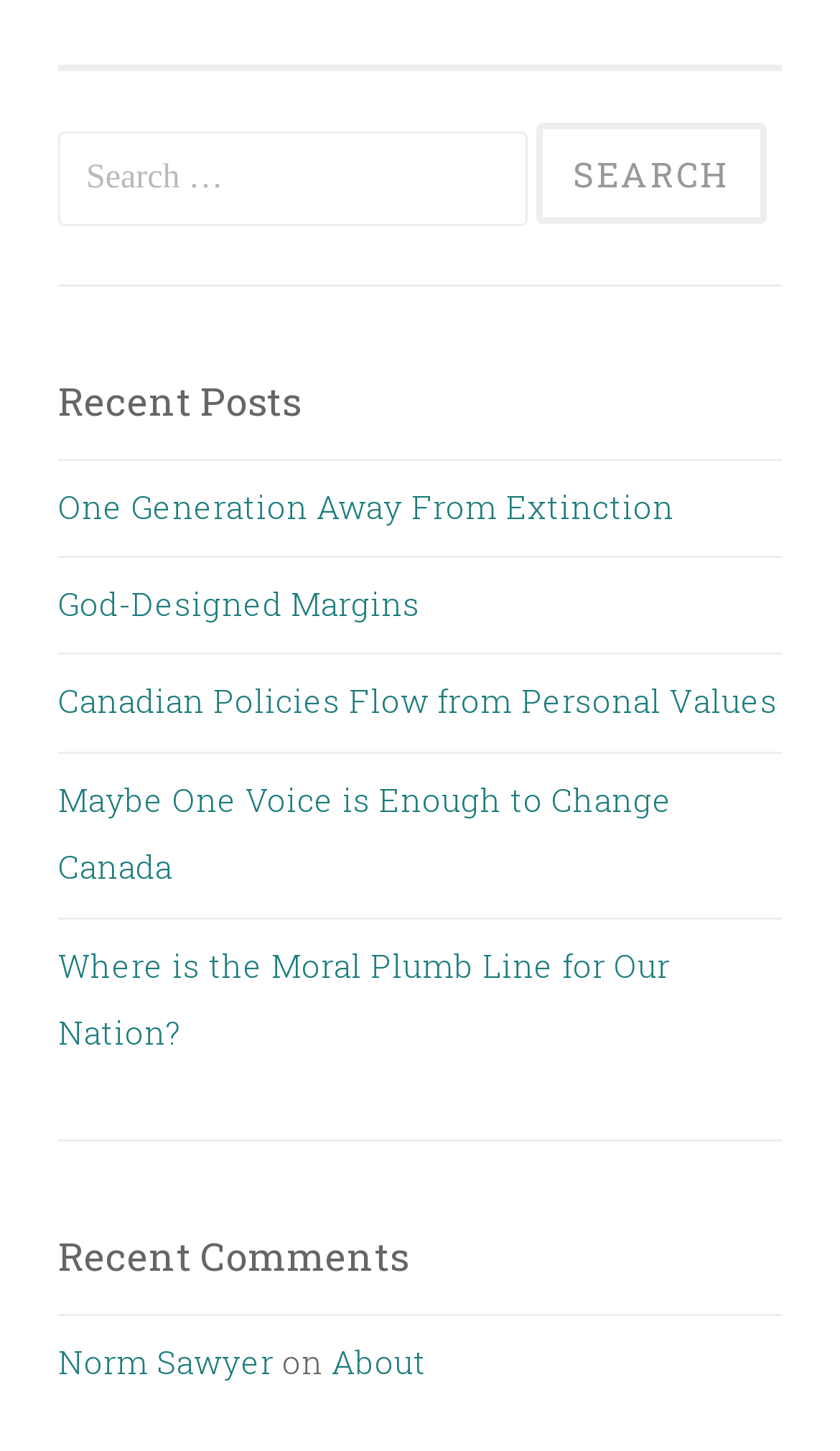Locate the bounding box coordinates of the area where you should click to accomplish the instruction: "View recent comment from 'Norm Sawyer'".

[0.069, 0.923, 0.326, 0.953]